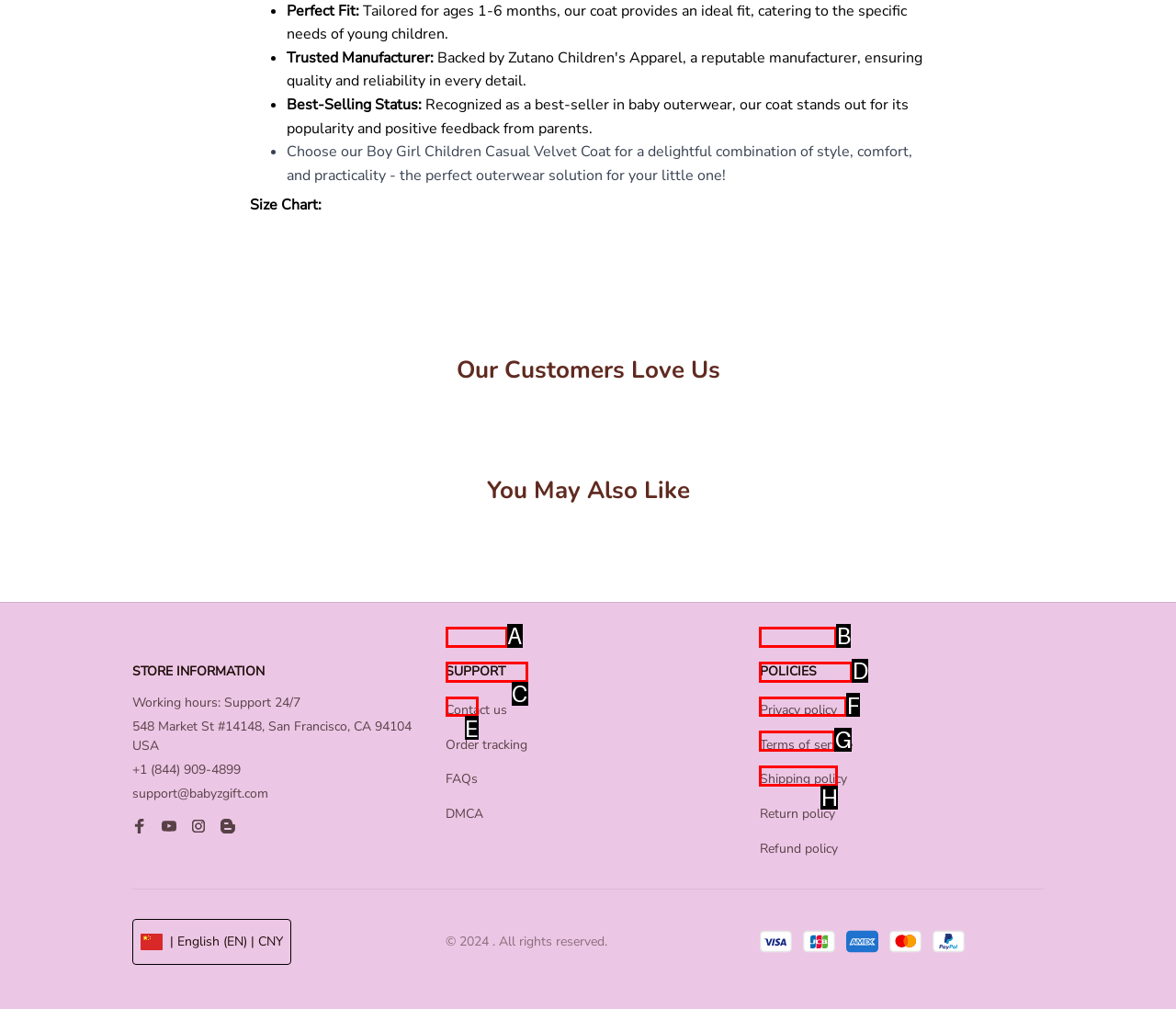From the choices provided, which HTML element best fits the description: Contact us? Answer with the appropriate letter.

A